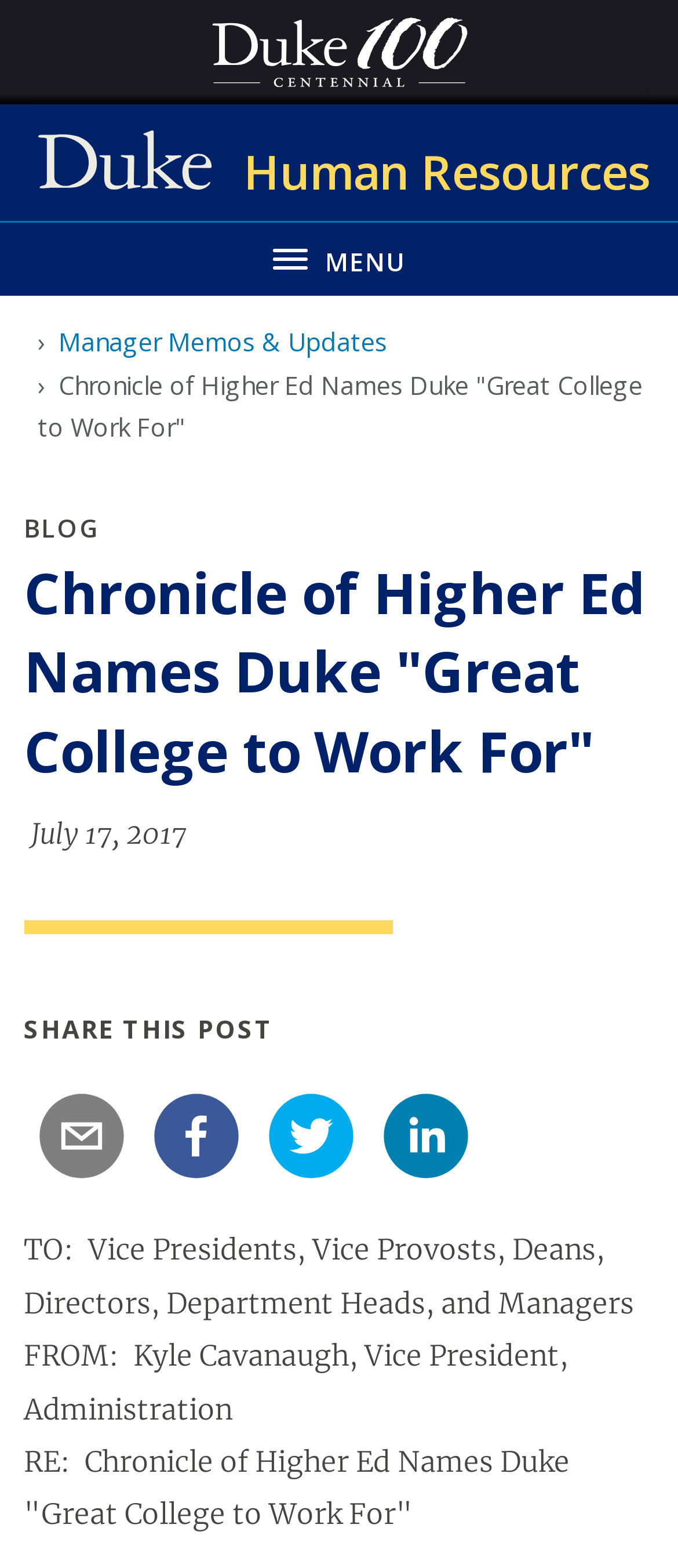What is the logo on the top left corner?
Look at the image and answer the question with a single word or phrase.

Duke 100 Centennial logo